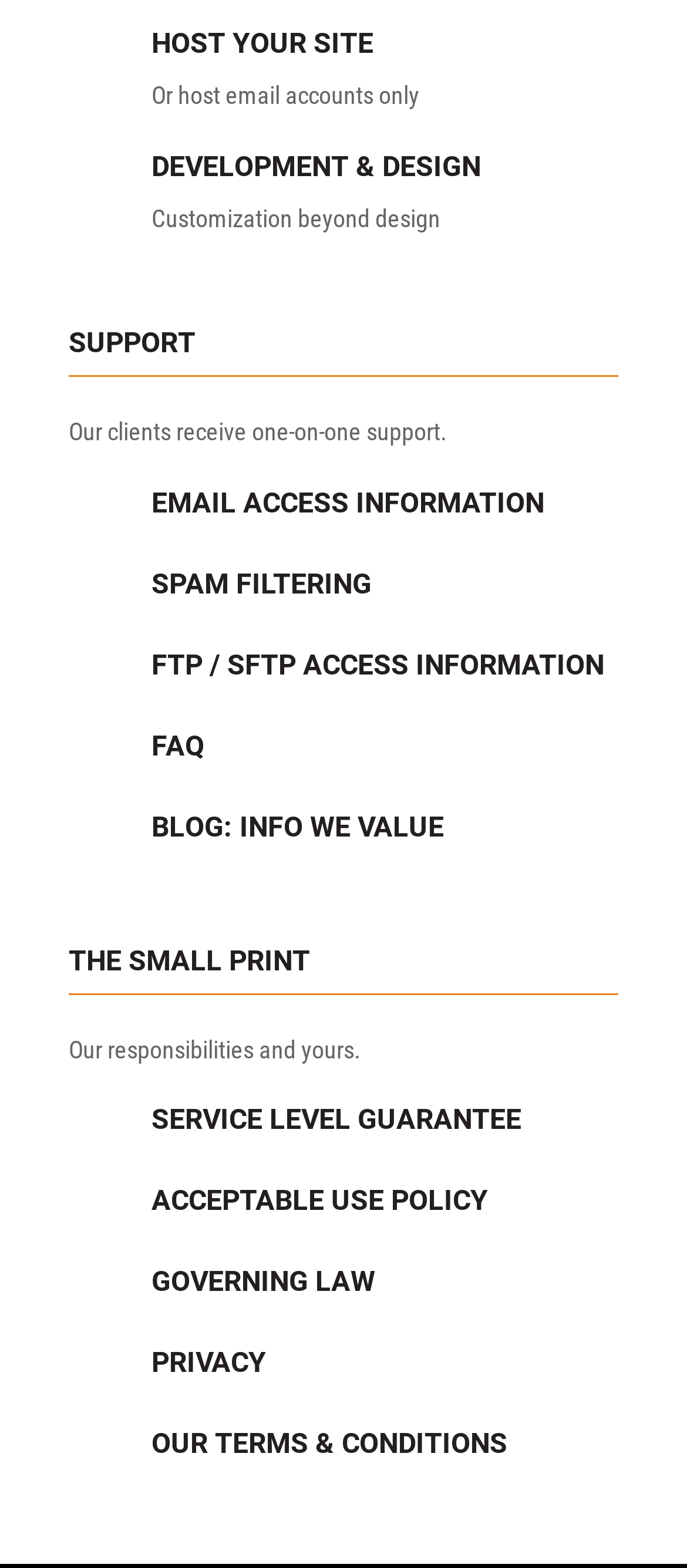What kind of support does the website offer?
Please provide a detailed and thorough answer to the question.

According to the webpage, the website provides one-on-one support to its clients, as stated in the 'SUPPORT' section.